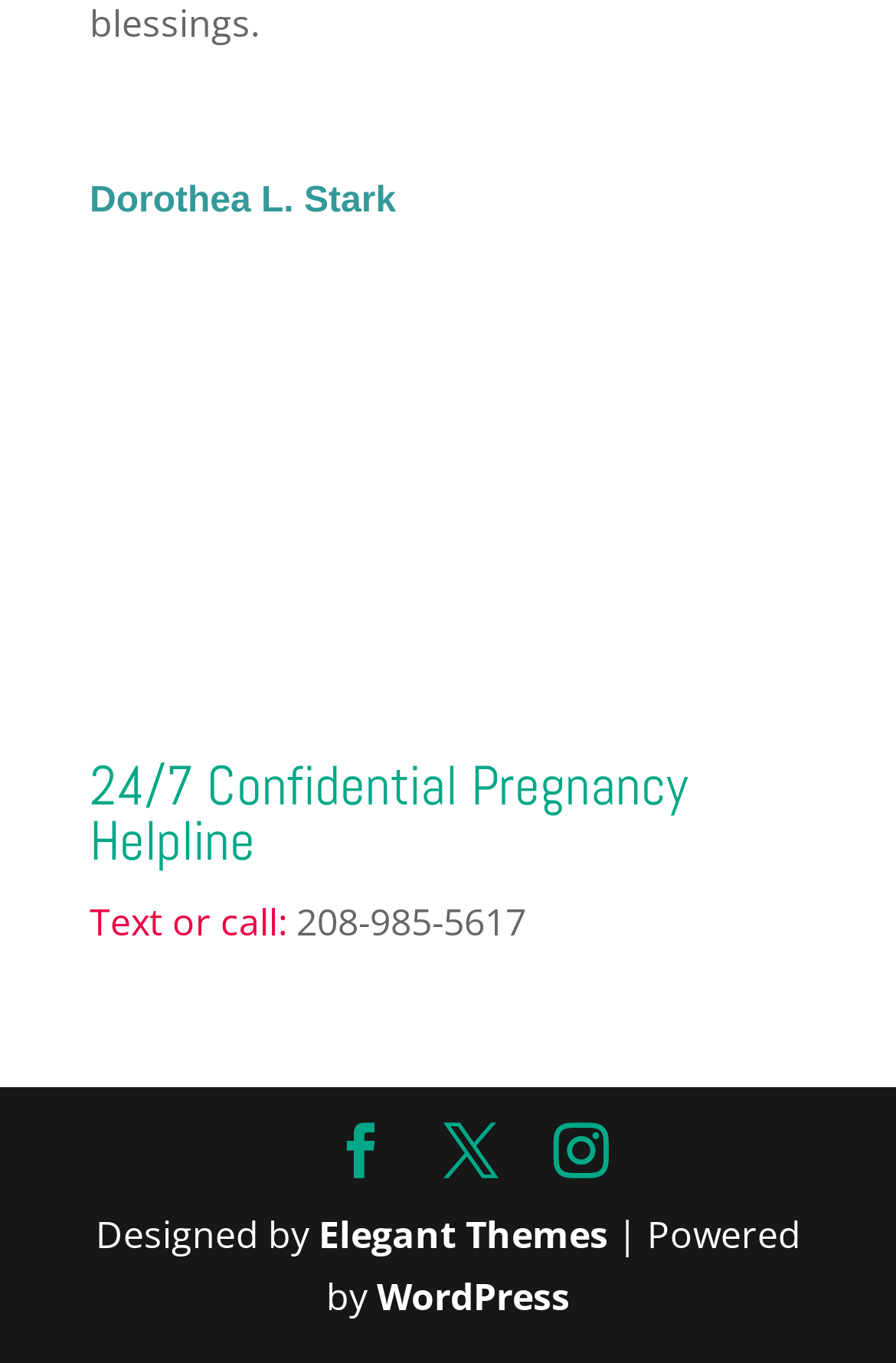What is the purpose of the helpline?
With the help of the image, please provide a detailed response to the question.

I inferred the purpose of the helpline from the heading '24/7 Confidential Pregnancy Helpline', which suggests that the helpline is related to pregnancy.